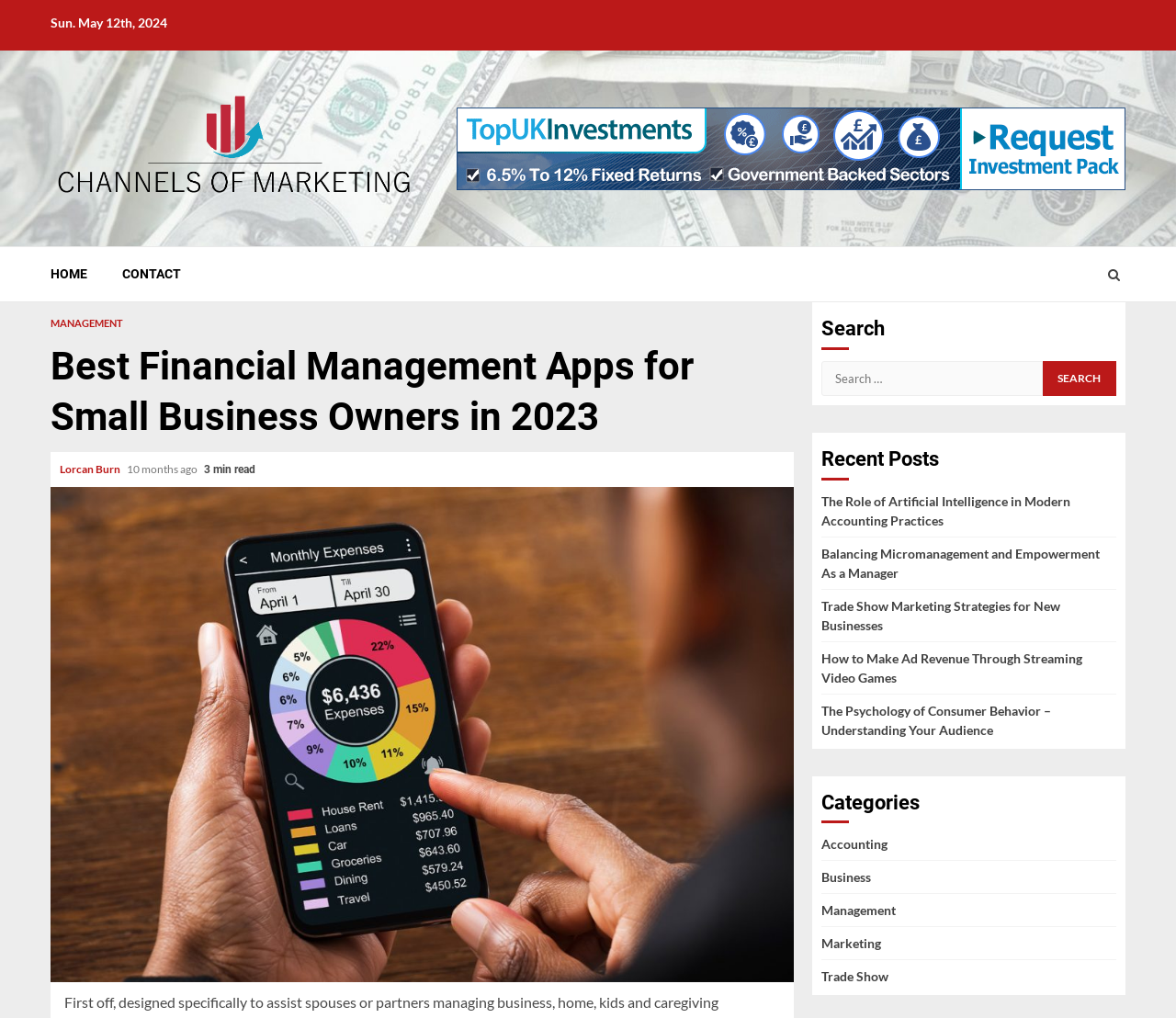What is the main heading displayed on the webpage? Please provide the text.

Best Financial Management Apps for Small Business Owners in 2023